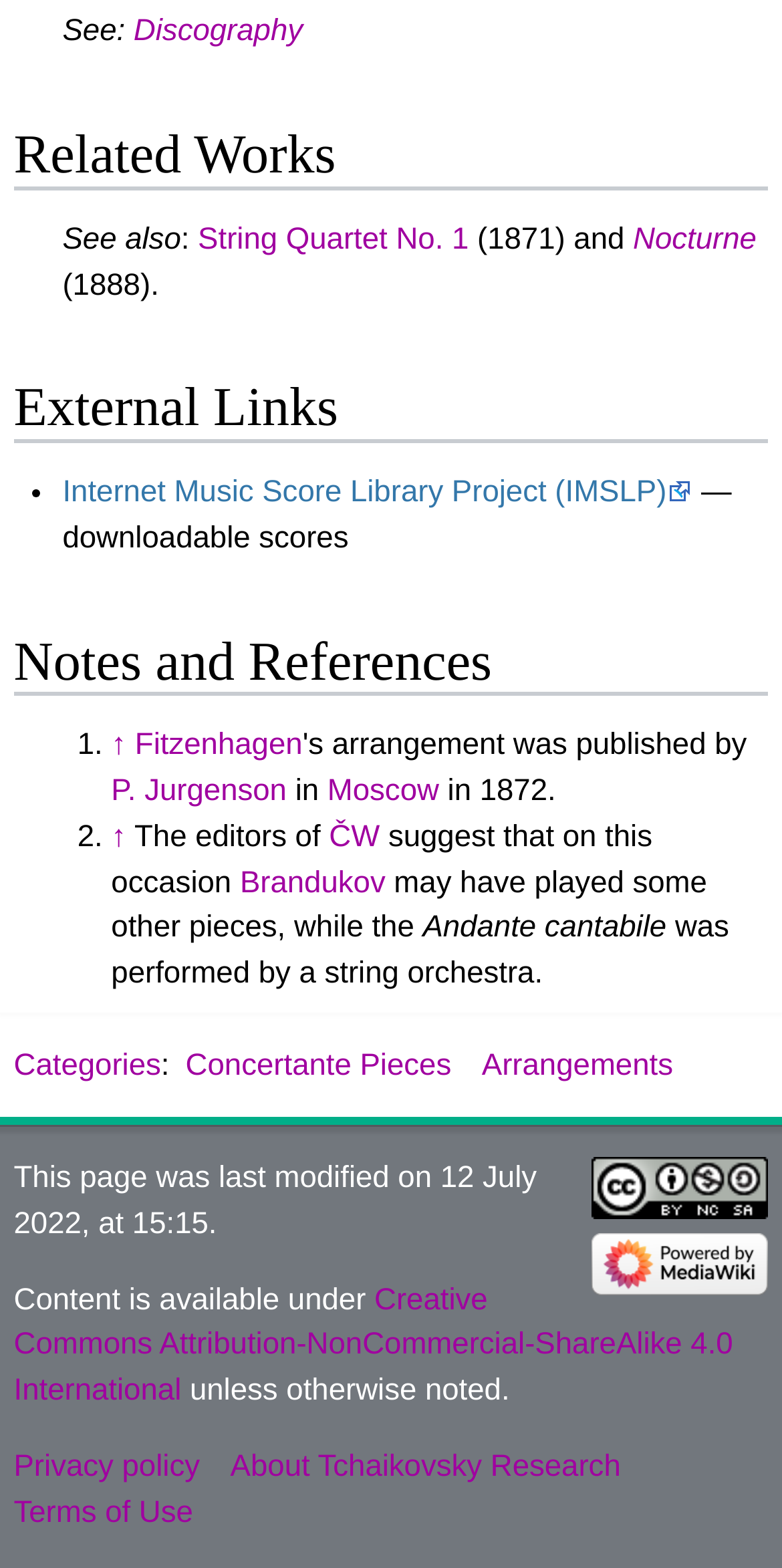Identify the bounding box coordinates of the clickable section necessary to follow the following instruction: "View Categories". The coordinates should be presented as four float numbers from 0 to 1, i.e., [left, top, right, bottom].

[0.018, 0.669, 0.206, 0.69]